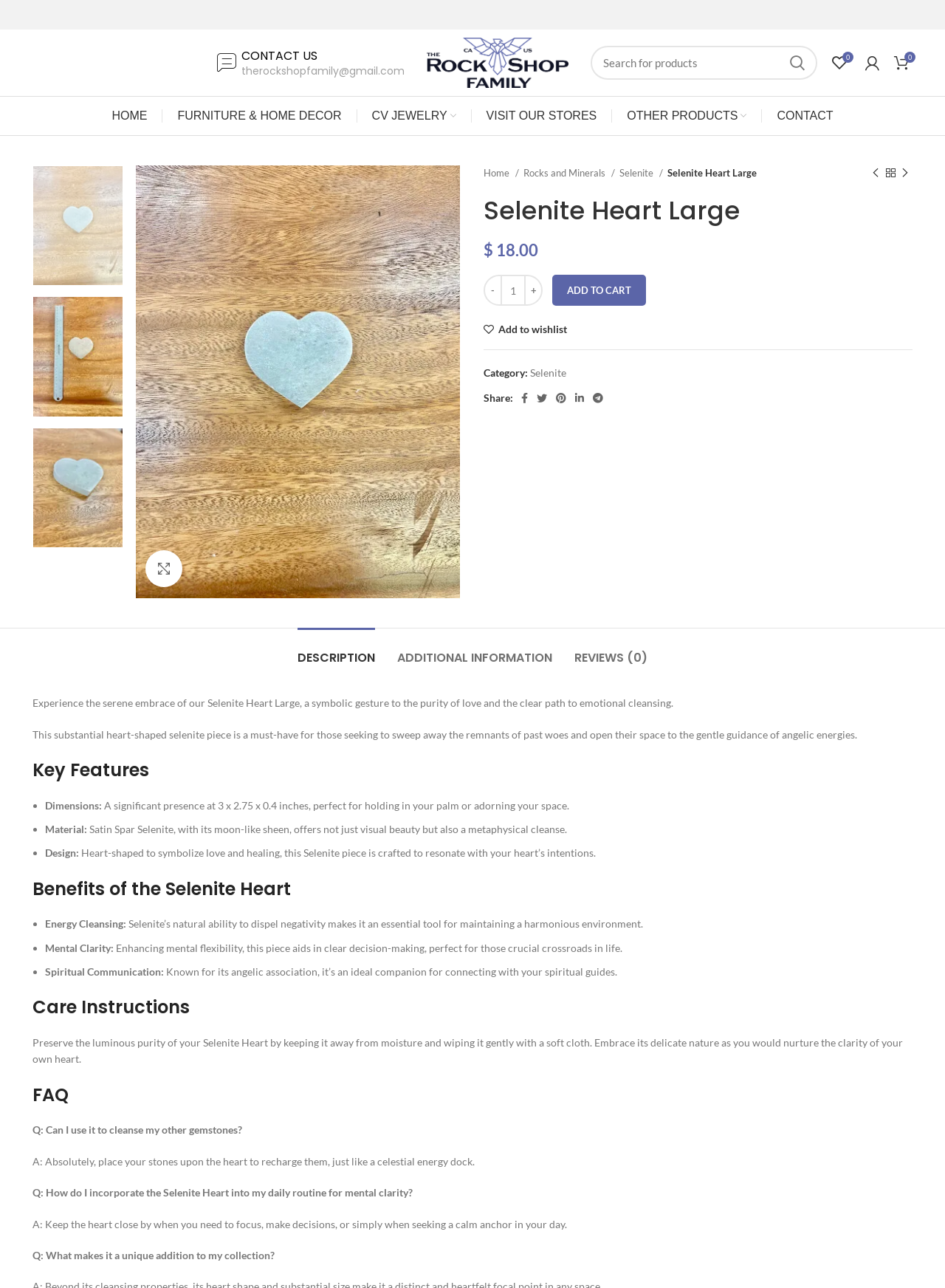Provide the bounding box for the UI element matching this description: "Furniture & Home Decor".

[0.172, 0.079, 0.377, 0.101]